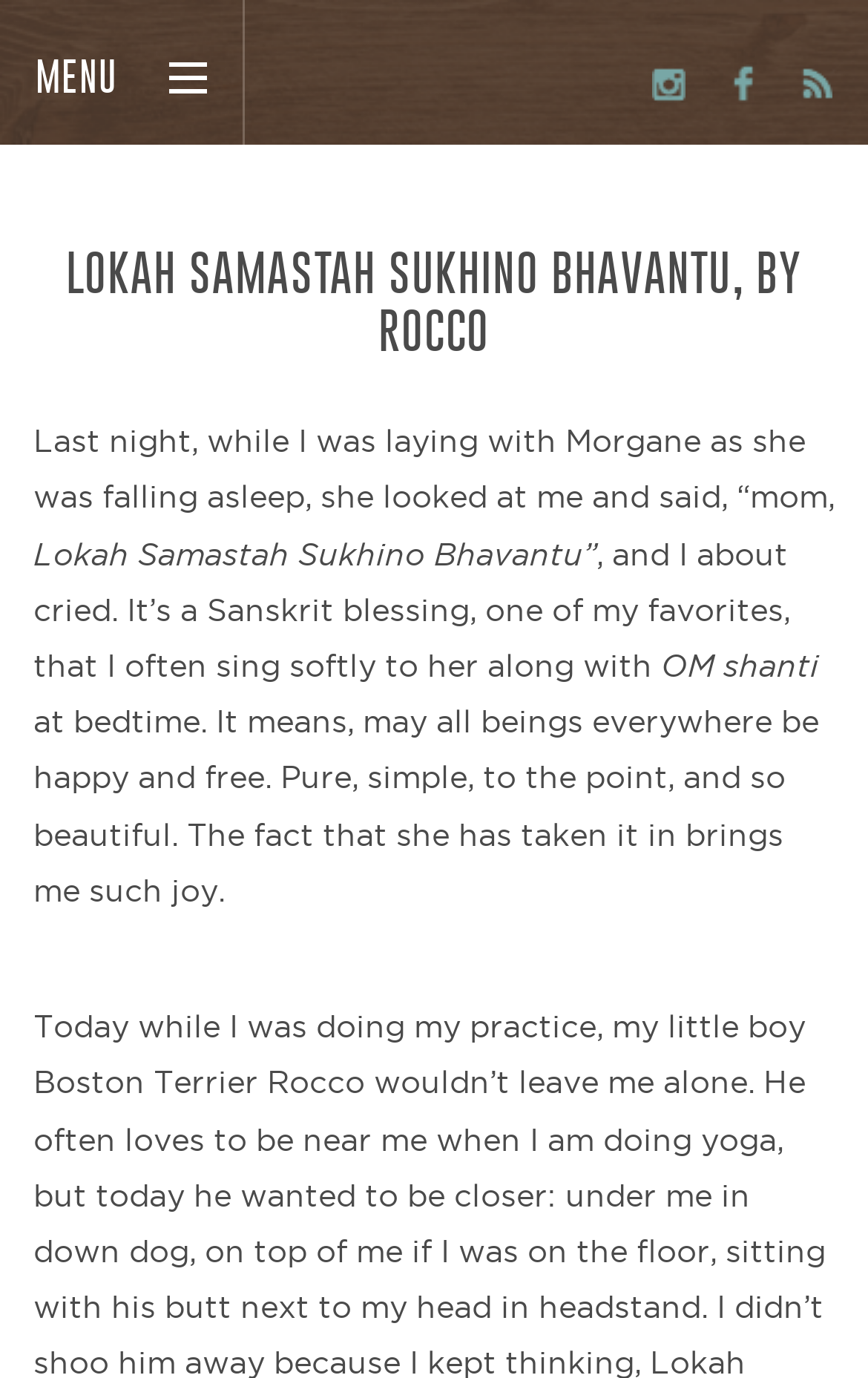Offer a meticulous description of the webpage's structure and content.

The webpage appears to be a personal blog or journal entry. At the top left corner, there is a link labeled "MENU". On the top right side, there are three more links, but they do not have any text labels. 

Below the links, there is a large heading that spans almost the entire width of the page, which reads "LOKAH SAMASTAH SUKHINO BHAVANTU, BY ROCCO". 

Underneath the heading, there is a block of text that describes a heartwarming moment between the author and their child, Morgane. The text is divided into four paragraphs. The first paragraph starts with "Last night, while I was laying with Morgane as she was falling asleep, she looked at me and said, “mom,". The second paragraph is a single line that reads "Lokah Samastah Sukhino Bhavantu”. The third paragraph continues the story, explaining that the phrase is a Sanskrit blessing that the author often sings to Morgane at bedtime. The fourth paragraph is a continuation of the story, describing the meaning of the phrase and the joy it brings to the author that Morgane has taken it in. 

On the right side of the third paragraph, there is a smaller text that reads "OM shanti".